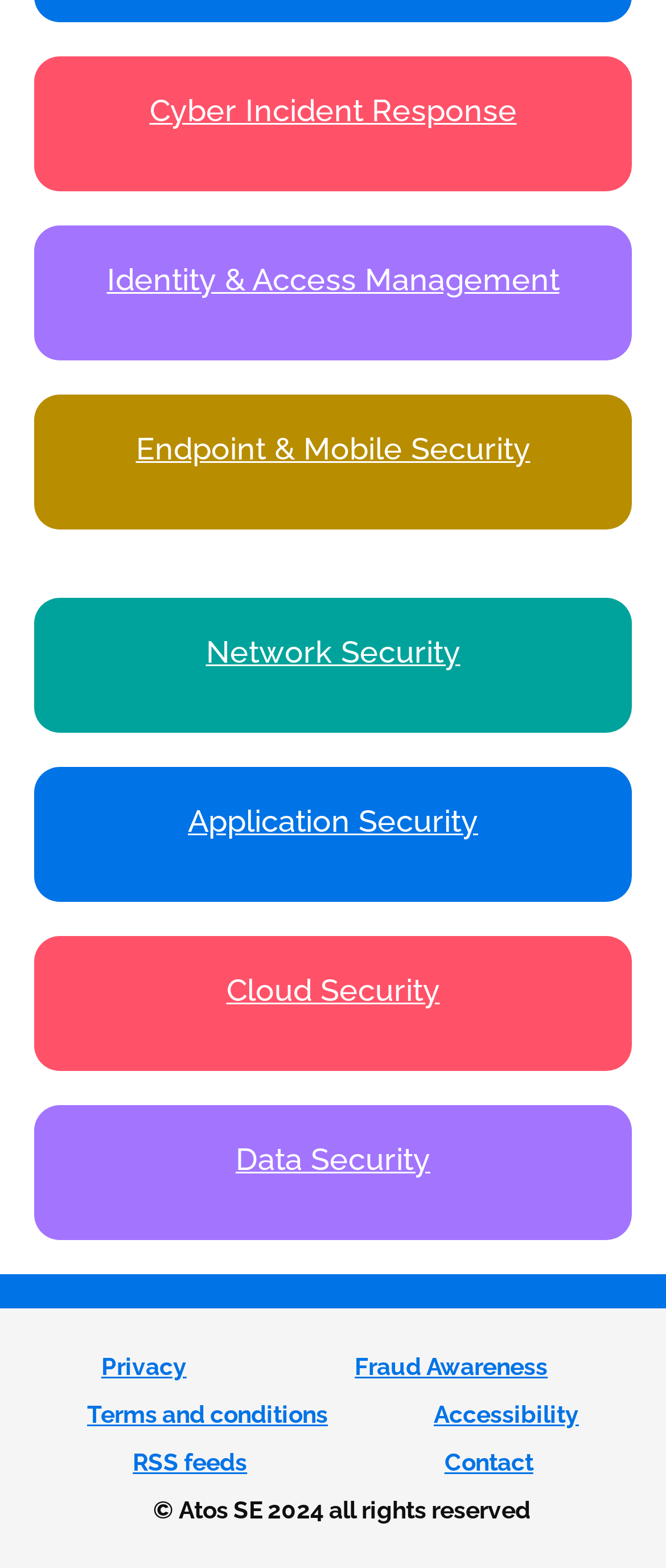Determine the bounding box coordinates of the region I should click to achieve the following instruction: "Check Privacy". Ensure the bounding box coordinates are four float numbers between 0 and 1, i.e., [left, top, right, bottom].

[0.152, 0.863, 0.28, 0.88]